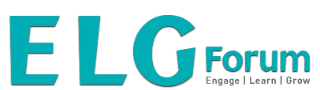Please provide a short answer using a single word or phrase for the question:
What is the color of the text 'Forum' in the logo?

Light gray